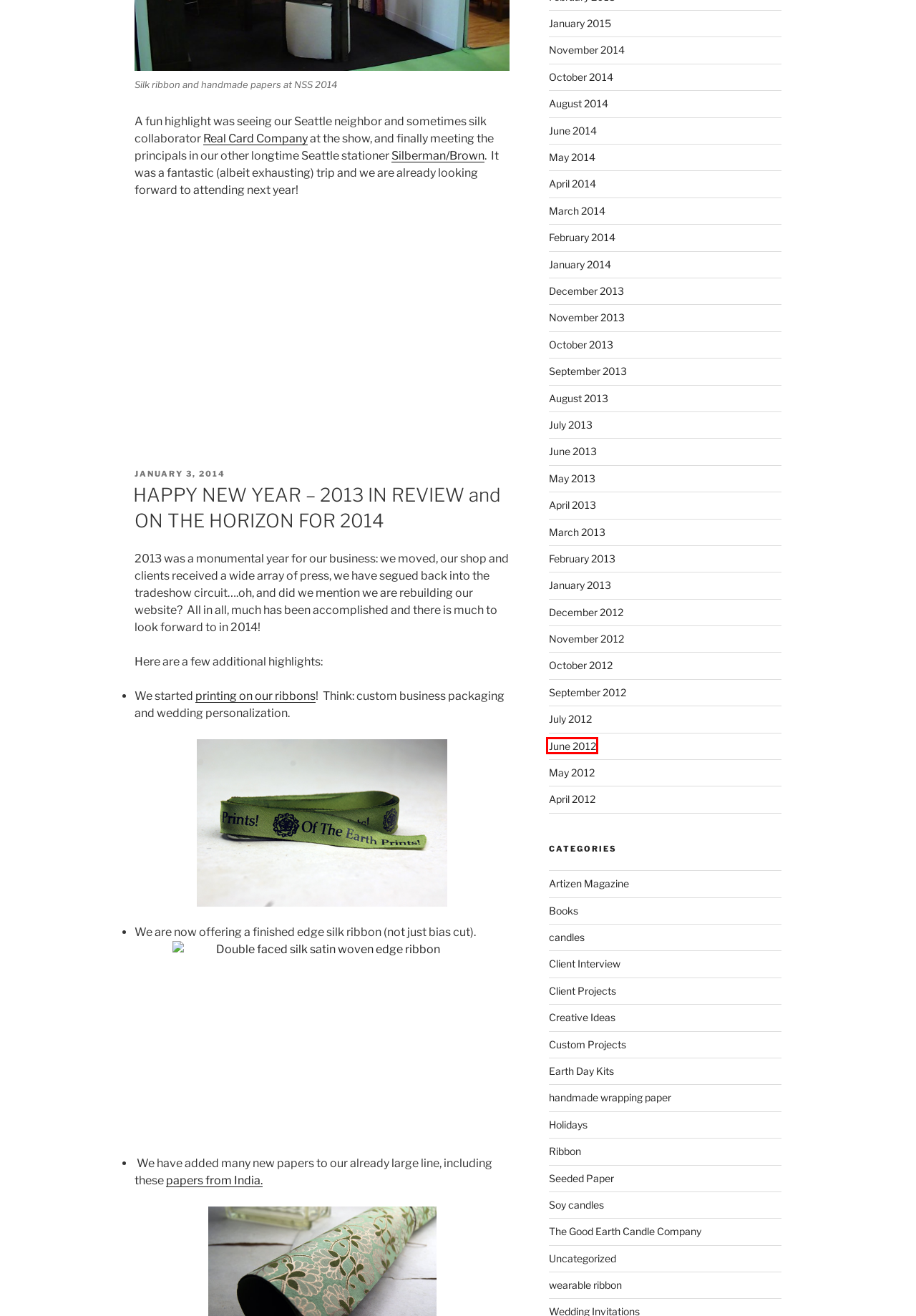You are given a screenshot of a webpage with a red bounding box around an element. Choose the most fitting webpage description for the page that appears after clicking the element within the red bounding box. Here are the candidates:
A. October 2014 – custompaper.com/blog
B. June 2014 – custompaper.com/blog
C. October 2012 – custompaper.com/blog
D. May 2014 – custompaper.com/blog
E. March 2013 – custompaper.com/blog
F. June 2012 – custompaper.com/blog
G. February 2013 – custompaper.com/blog
H. Books – custompaper.com/blog

F